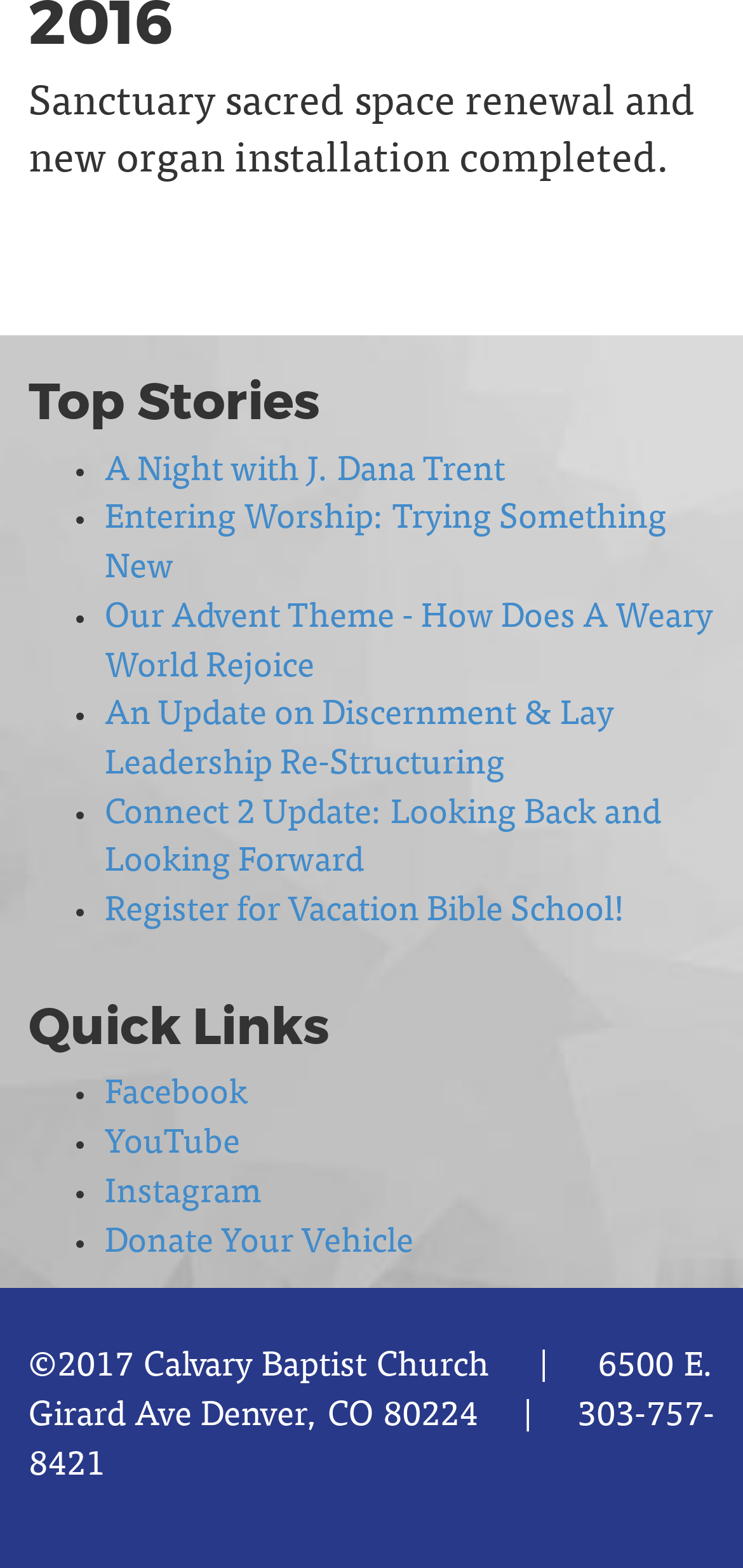Please reply with a single word or brief phrase to the question: 
What social media platforms are linked?

Facebook, YouTube, Instagram